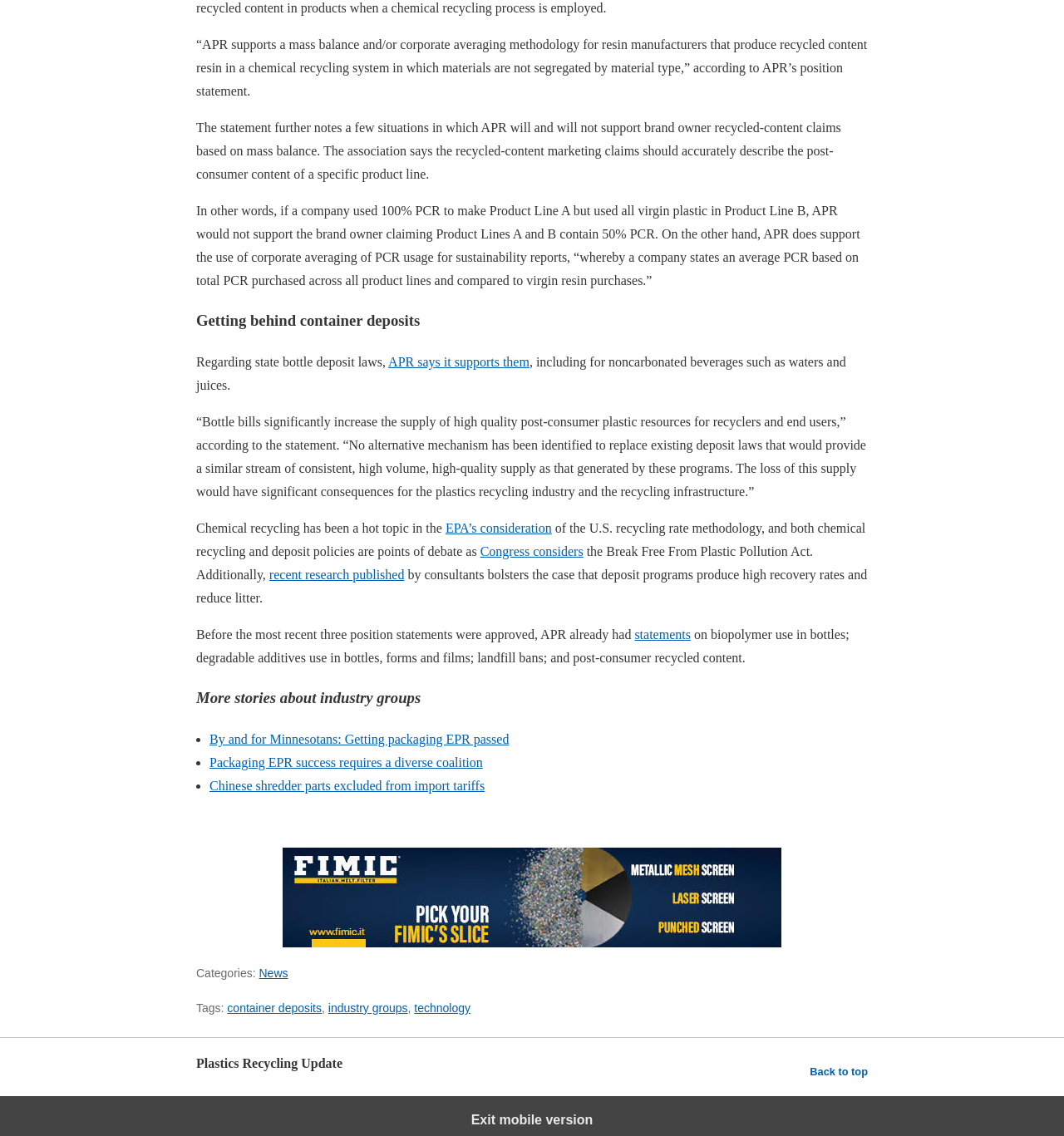Can you identify the bounding box coordinates of the clickable region needed to carry out this instruction: 'Follow the link to learn about EPA's consideration of the U.S. recycling rate methodology'? The coordinates should be four float numbers within the range of 0 to 1, stated as [left, top, right, bottom].

[0.419, 0.458, 0.519, 0.471]